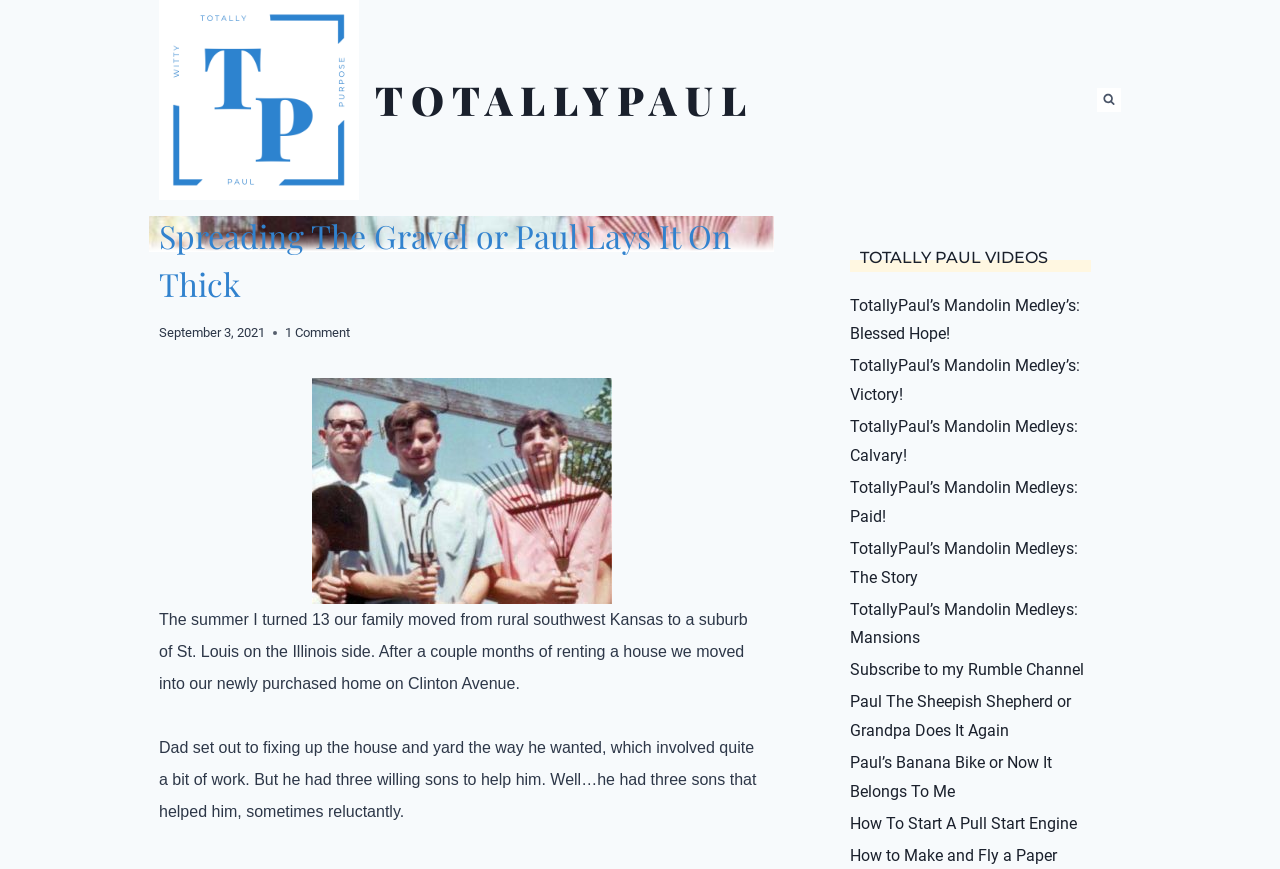Please identify the bounding box coordinates of the element on the webpage that should be clicked to follow this instruction: "Go to CHILDHOOD page". The bounding box coordinates should be given as four float numbers between 0 and 1, formatted as [left, top, right, bottom].

[0.124, 0.216, 0.177, 0.231]